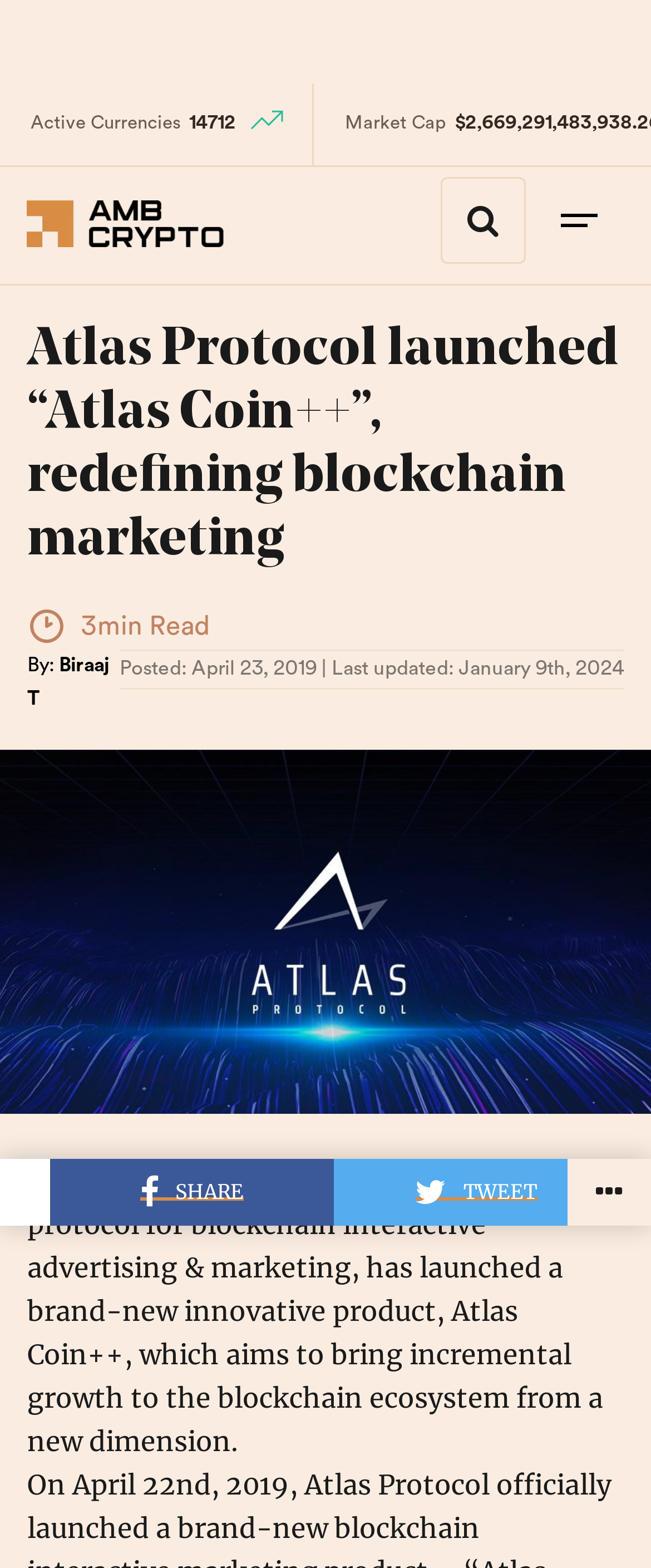Generate an in-depth caption that captures all aspects of the webpage.

This webpage is about Atlas Protocol, a blockchain interactive advertising and marketing application layer protocol. At the top, there is a heading that reads "Atlas Protocol launched “Atlas Coin++”, redefining blockchain marketing". Below the heading, there is an image on the left and a text "3min Read" on the right, indicating the estimated time it takes to read the article. 

To the left of the image, there is a section with the title "Active Currencies" and a number "14712" next to it. Below this section, there is a market capitalization section with a title "Market Cap". 

On the top-right corner, there is an image and a link to "AMBCrypto", which is likely the source of the article. The main content of the article starts below the heading, with a brief introduction to Atlas Protocol and its new product, Atlas Coin++. 

The article is written by "Biraaj T" and was posted on April 23, 2019, with a last update on January 9th, 2024. At the bottom of the article, there are social media sharing links, including "Share on Facebook" and "Tweet This Post", with corresponding icons.